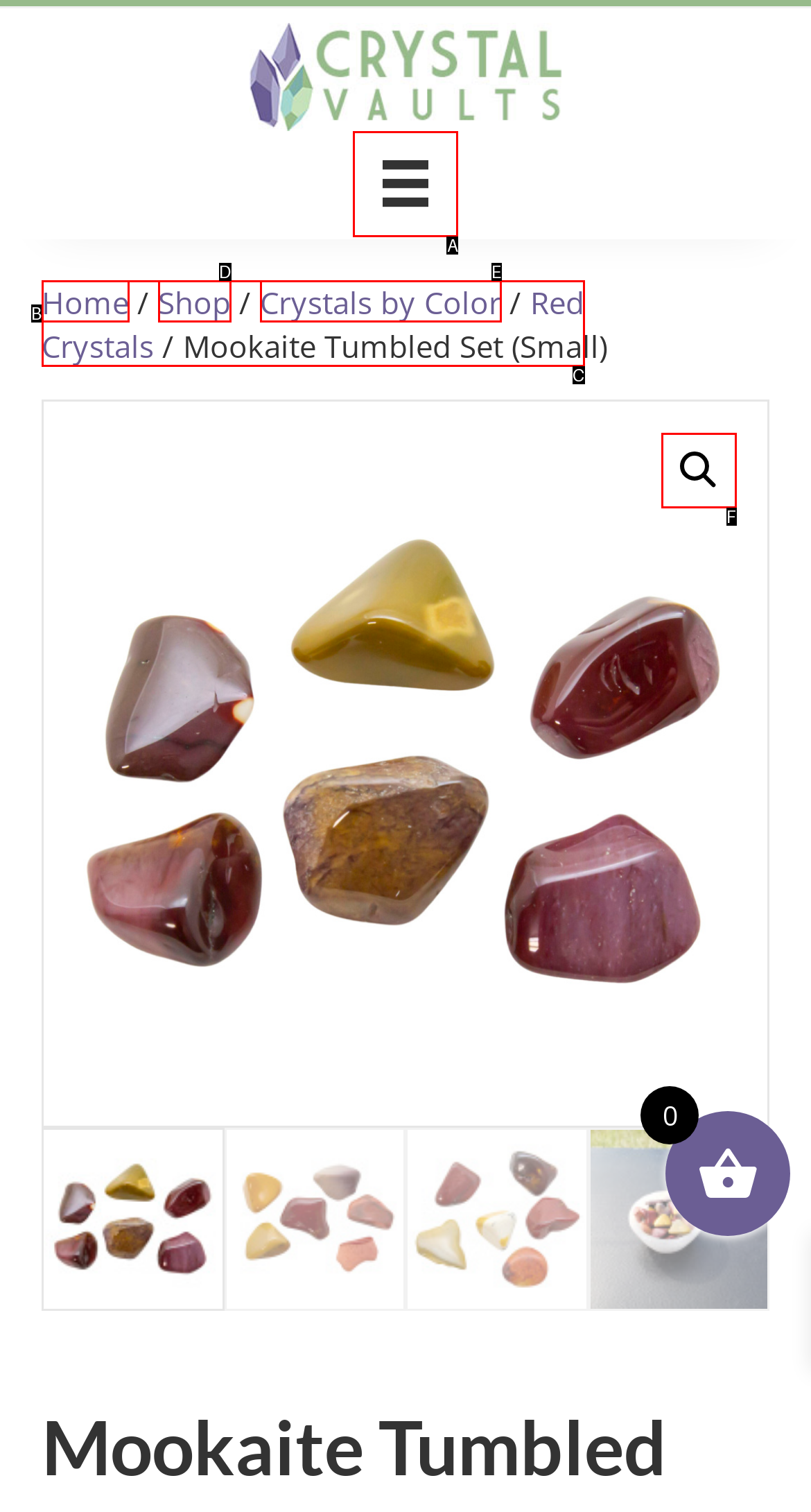Which lettered UI element aligns with this description: Instagram
Provide your answer using the letter from the available choices.

None